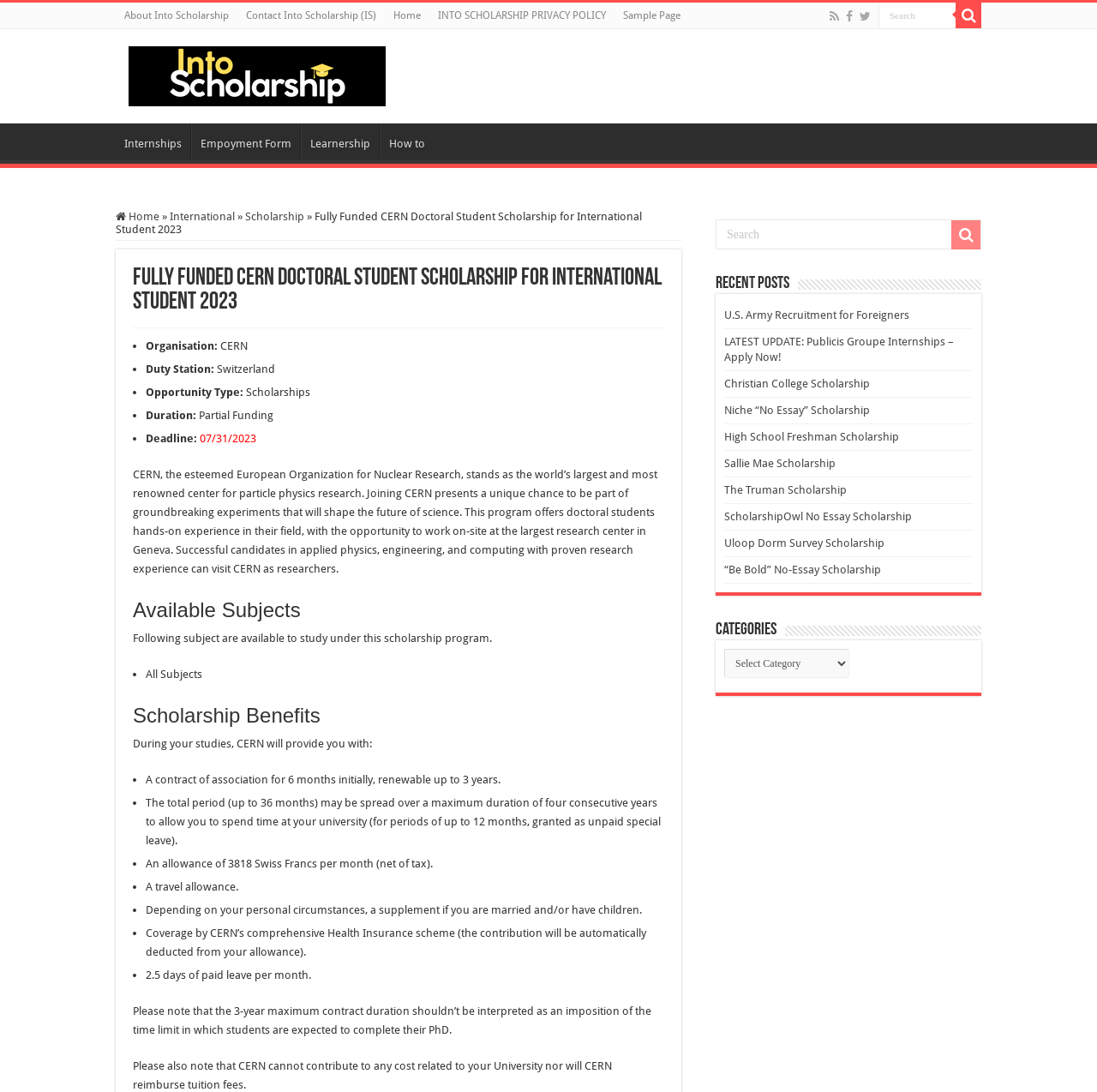What is the duration of the contract of association?
Answer the question in as much detail as possible.

The answer can be found in the section 'Scholarship Benefits' where it is mentioned 'A contract of association for 6 months initially, renewable up to 3 years'.